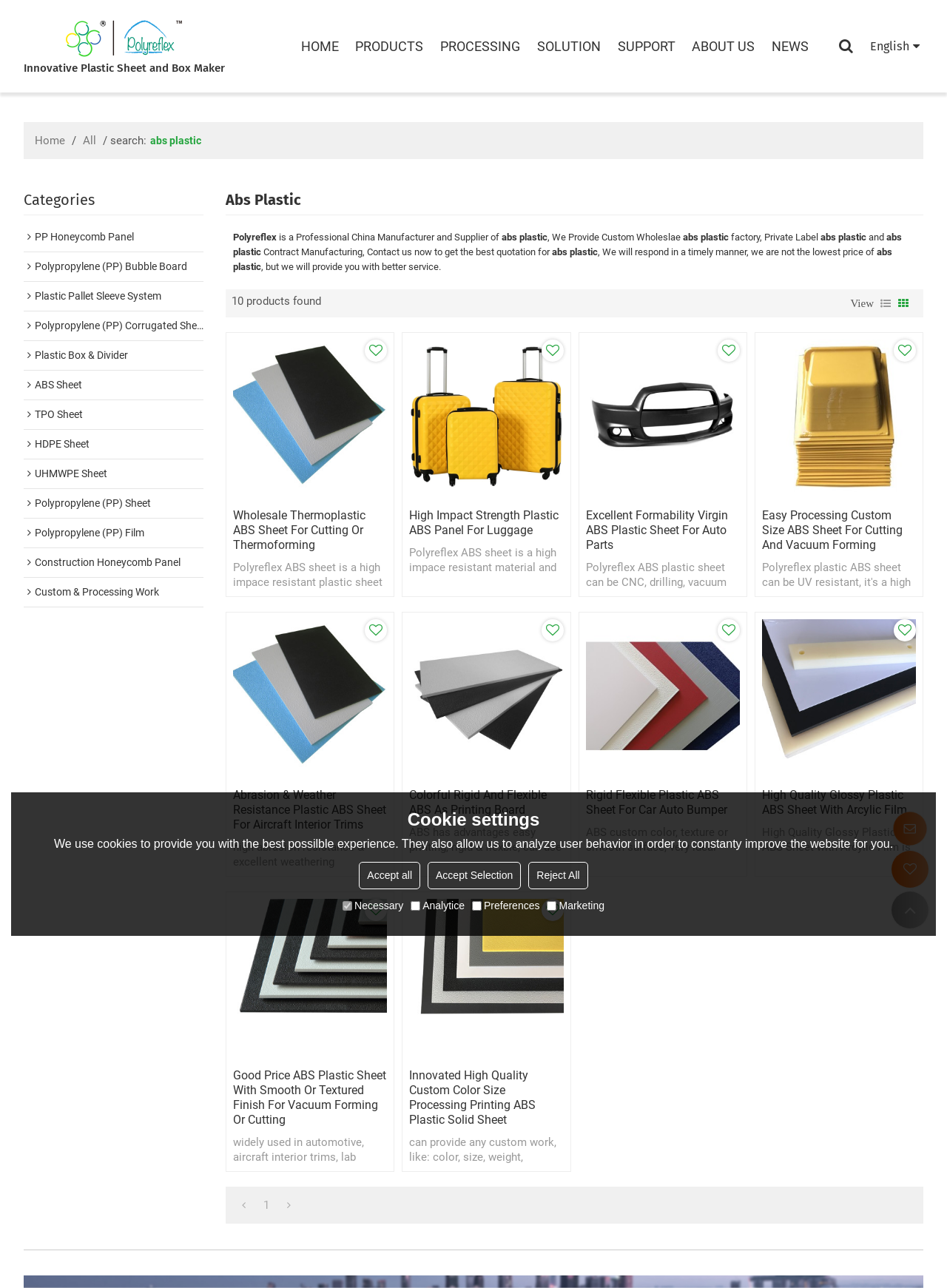Pinpoint the bounding box coordinates of the area that must be clicked to complete this instruction: "Click on the 'HOME' link".

[0.318, 0.027, 0.357, 0.045]